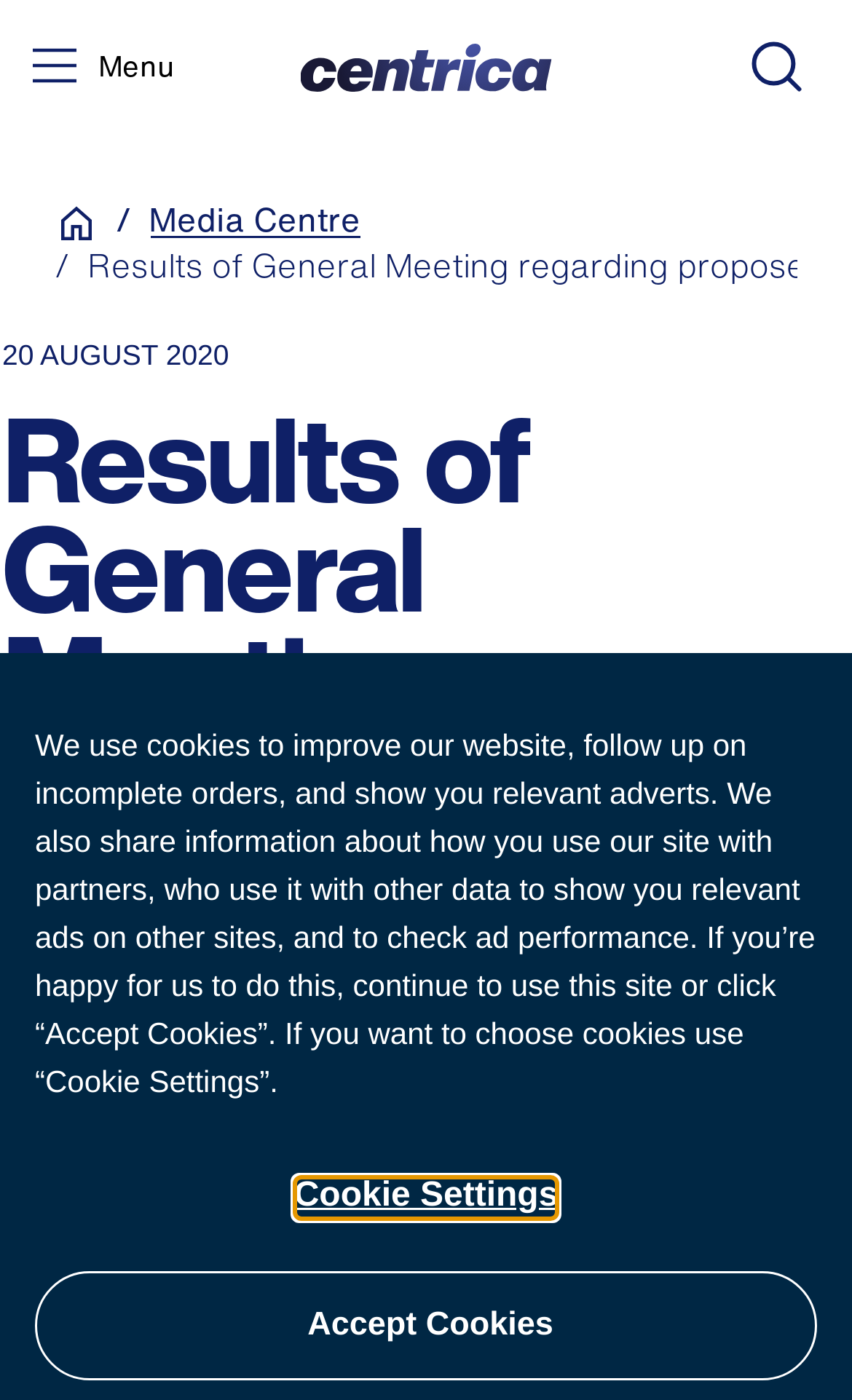Extract the primary header of the webpage and generate its text.

Results of General Meeting regarding proposed sale of Direct Energy